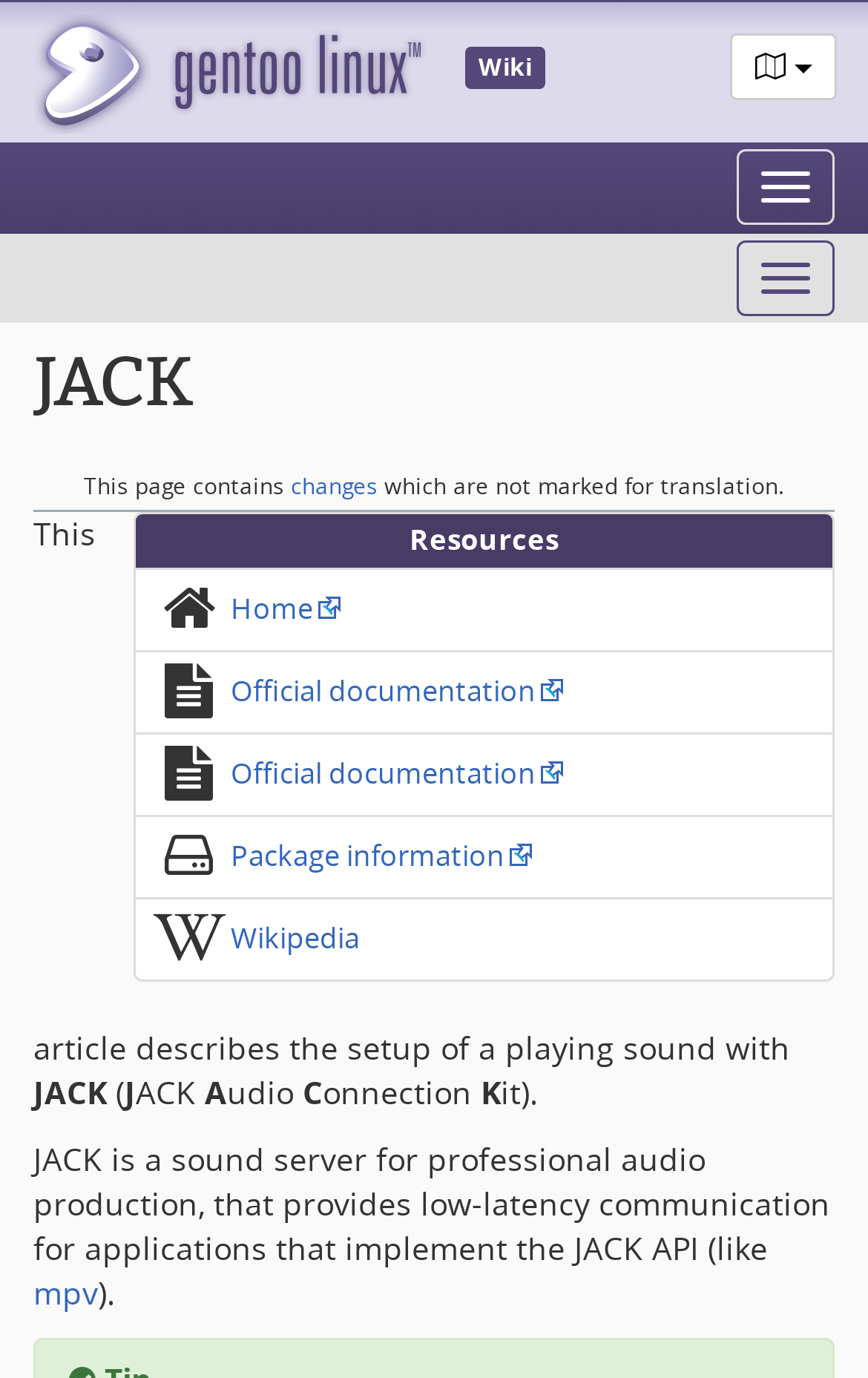Give a one-word or one-phrase response to the question:
What is the link below 'Resources'?

Home